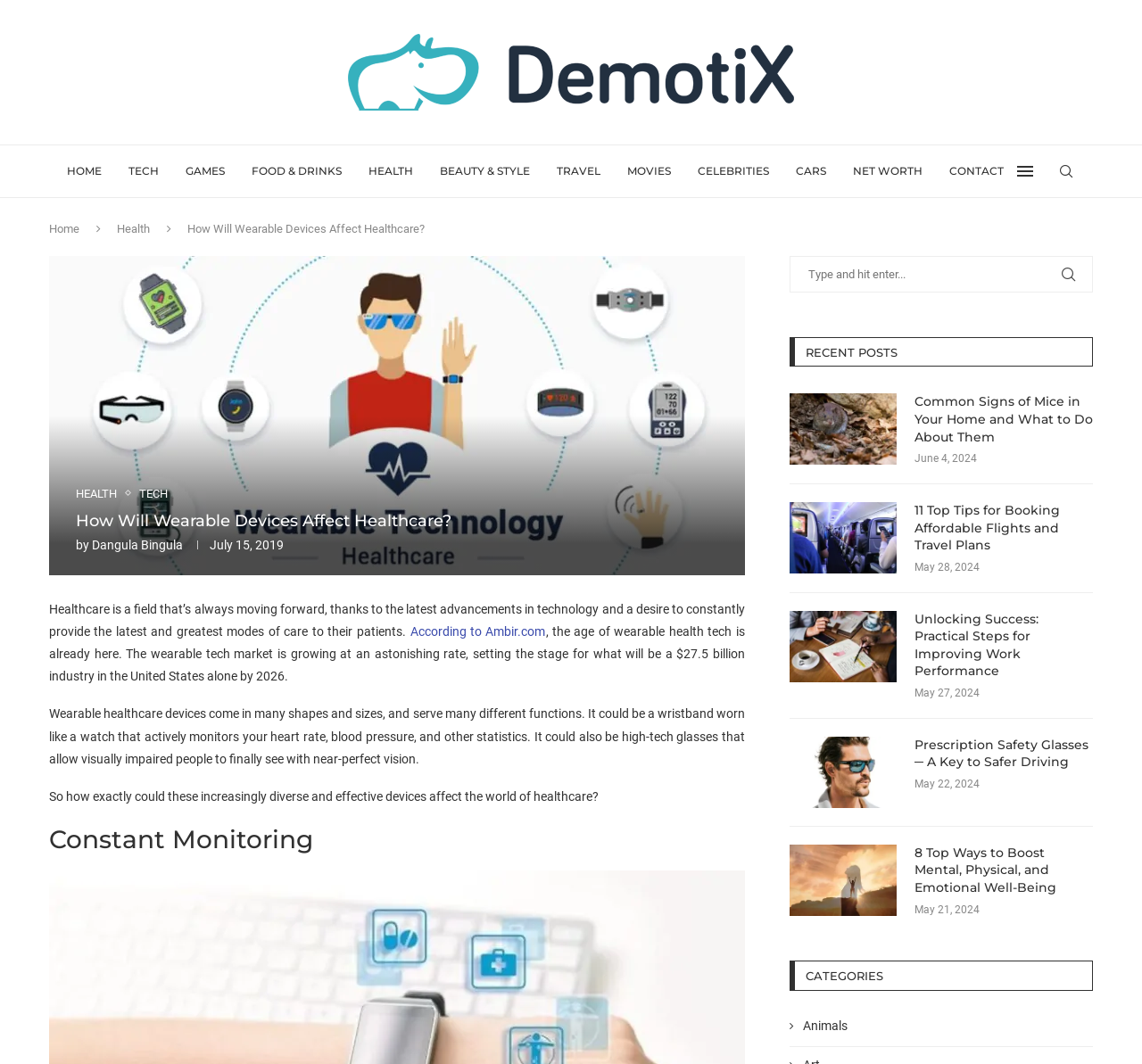Provide an in-depth description of the elements and layout of the webpage.

The webpage is about the impact of wearable devices on healthcare. At the top, there is a logo and a navigation menu with 11 links to different categories, including Home, Tech, Games, Food & Drinks, Health, Beauty & Style, Travel, Movies, Celebrities, Cars, and Net Worth. Below the navigation menu, there is a search bar.

The main content of the webpage is an article titled "How Will Wearable Devices Affect Healthcare?" written by Dangula Bingula on July 15, 2019. The article discusses the growing market of wearable health tech and its potential to revolutionize the healthcare industry. It highlights the various shapes and sizes of wearable devices, their functions, and their potential benefits.

The article is divided into sections, including "Constant Monitoring," which explores the possibilities of wearable devices in monitoring patients' health. The text is accompanied by no images.

On the right side of the webpage, there is a section titled "RECENT POSTS" that lists 5 recent articles with their titles, links, and publication dates. The articles are about various topics, including mice in the home, booking affordable flights, improving work performance, prescription safety glasses, and mental and physical well-being.

At the bottom of the webpage, there is a section titled "CATEGORIES" with a link to a category called "Animals."